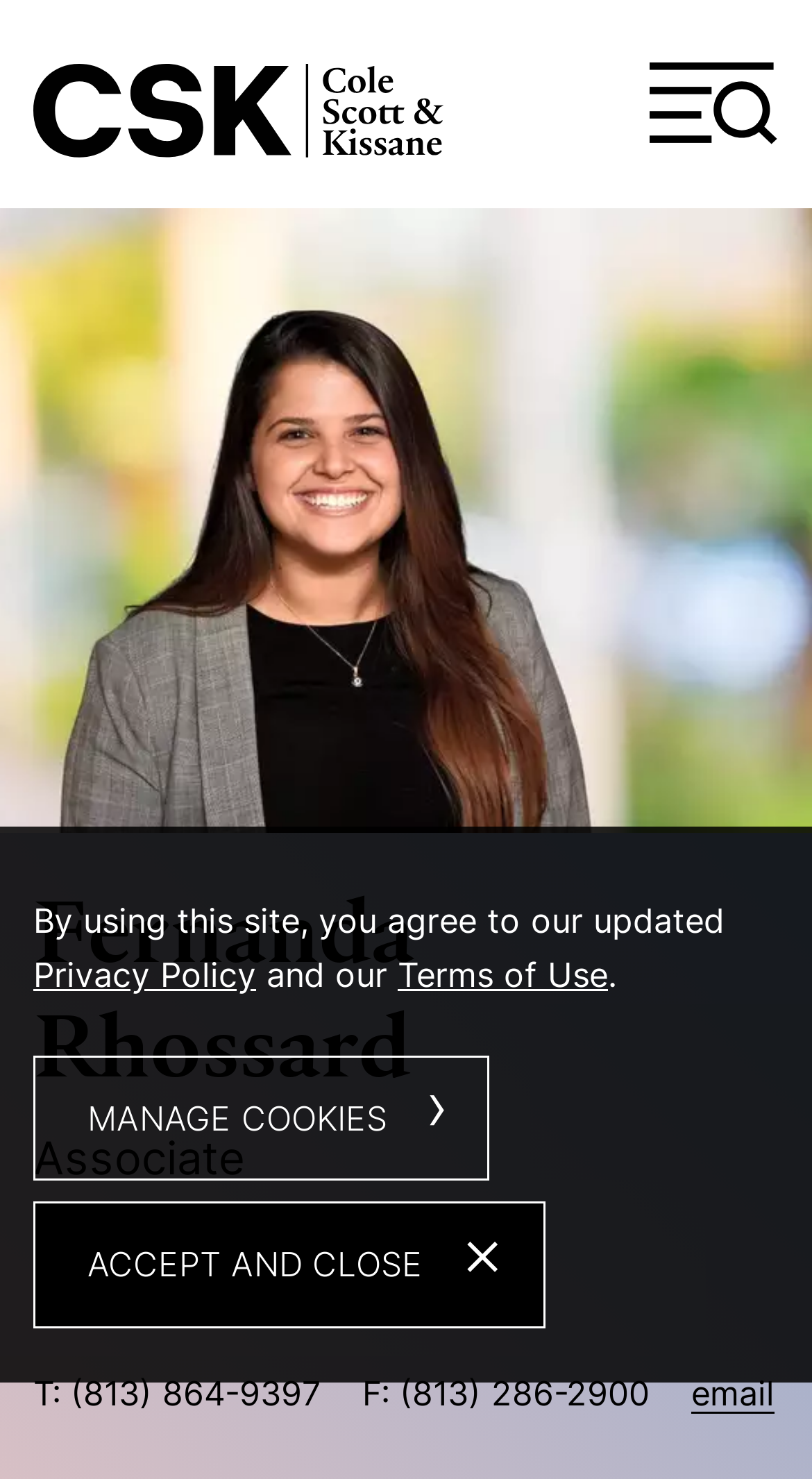Identify the bounding box for the described UI element: "Skip to content".

None